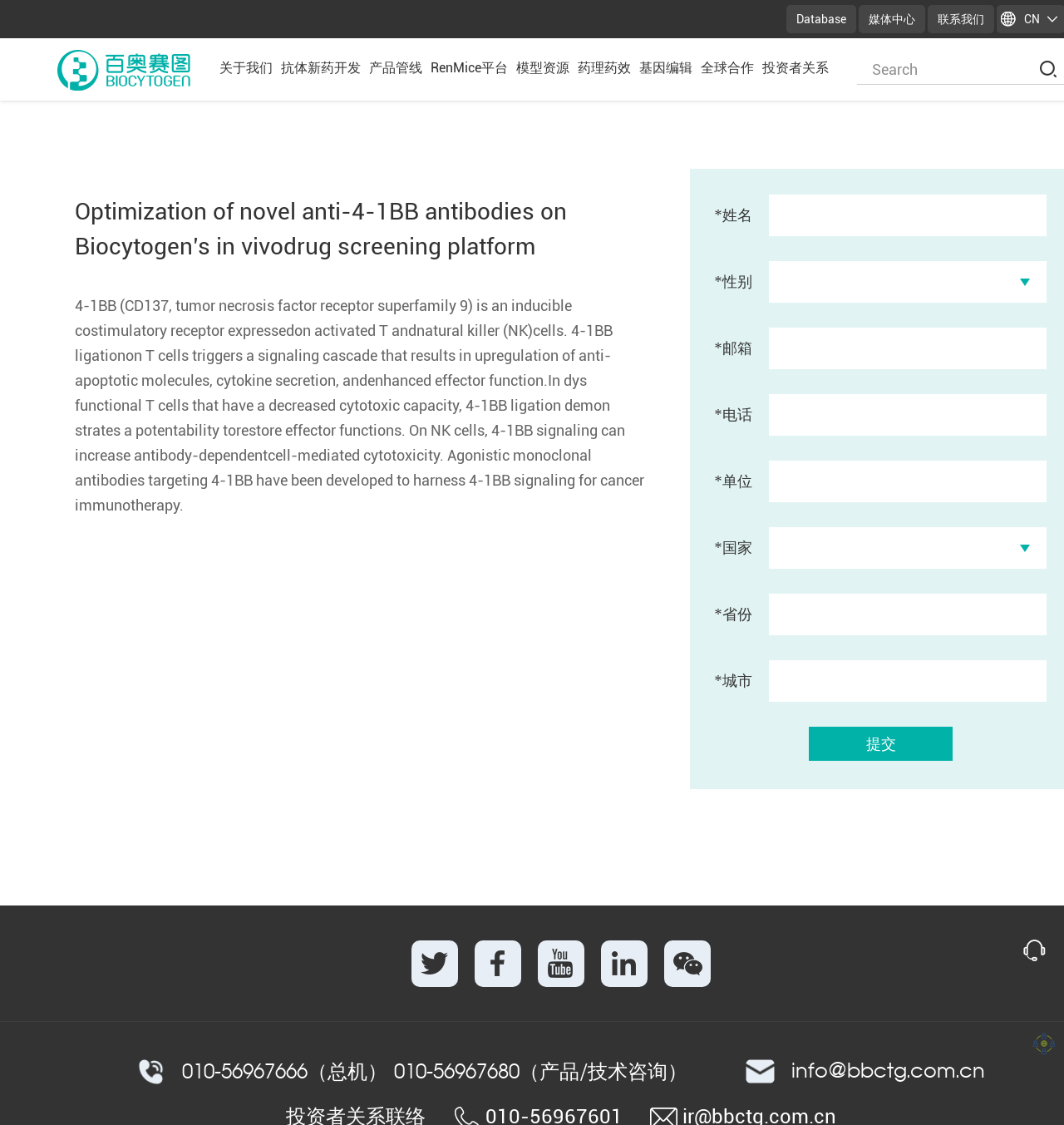Ascertain the bounding box coordinates for the UI element detailed here: "Твиттер". The coordinates should be provided as [left, top, right, bottom] with each value being a float between 0 and 1.

None